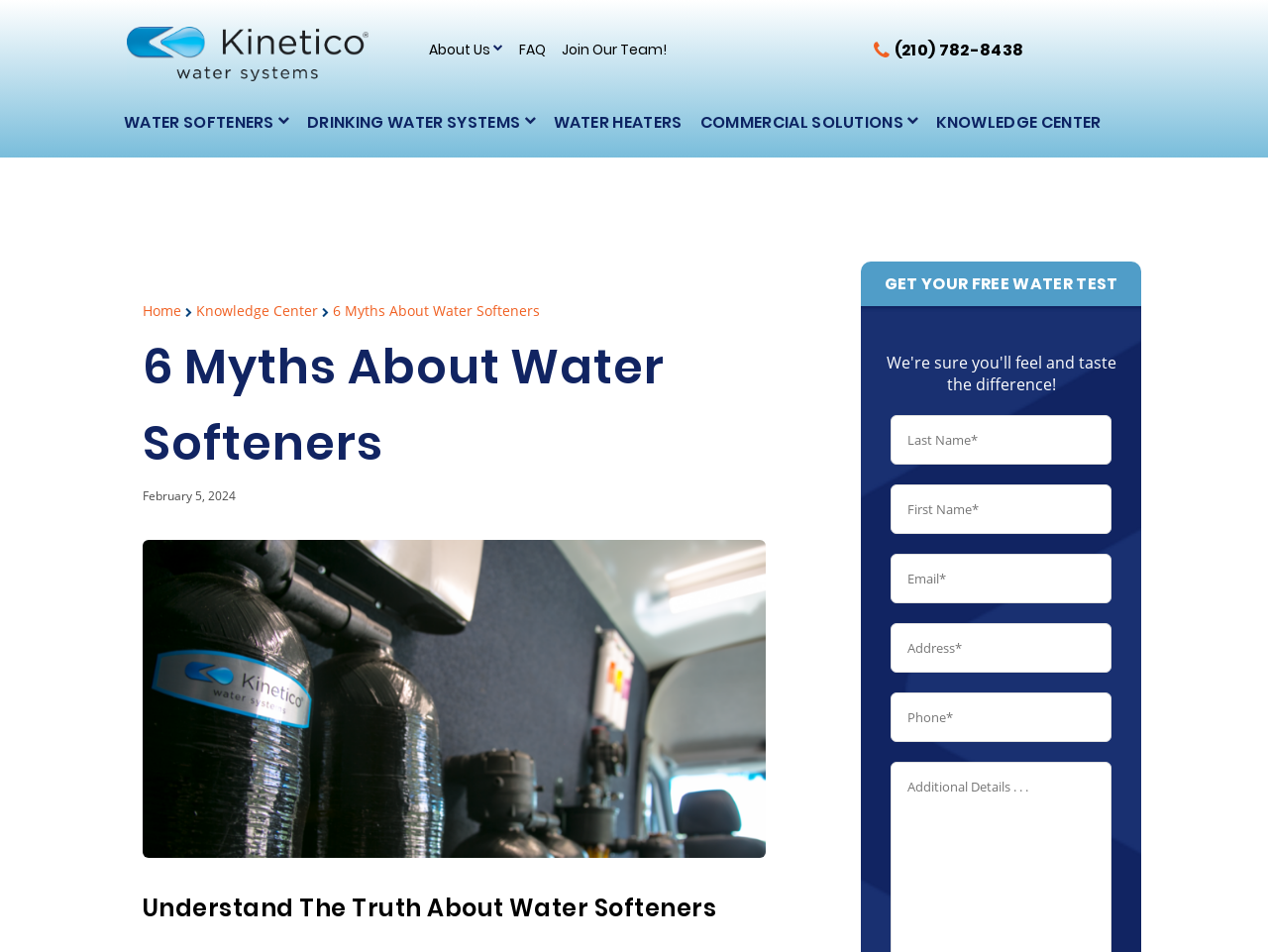How many types of water systems are listed on the webpage?
Give a single word or phrase as your answer by examining the image.

4